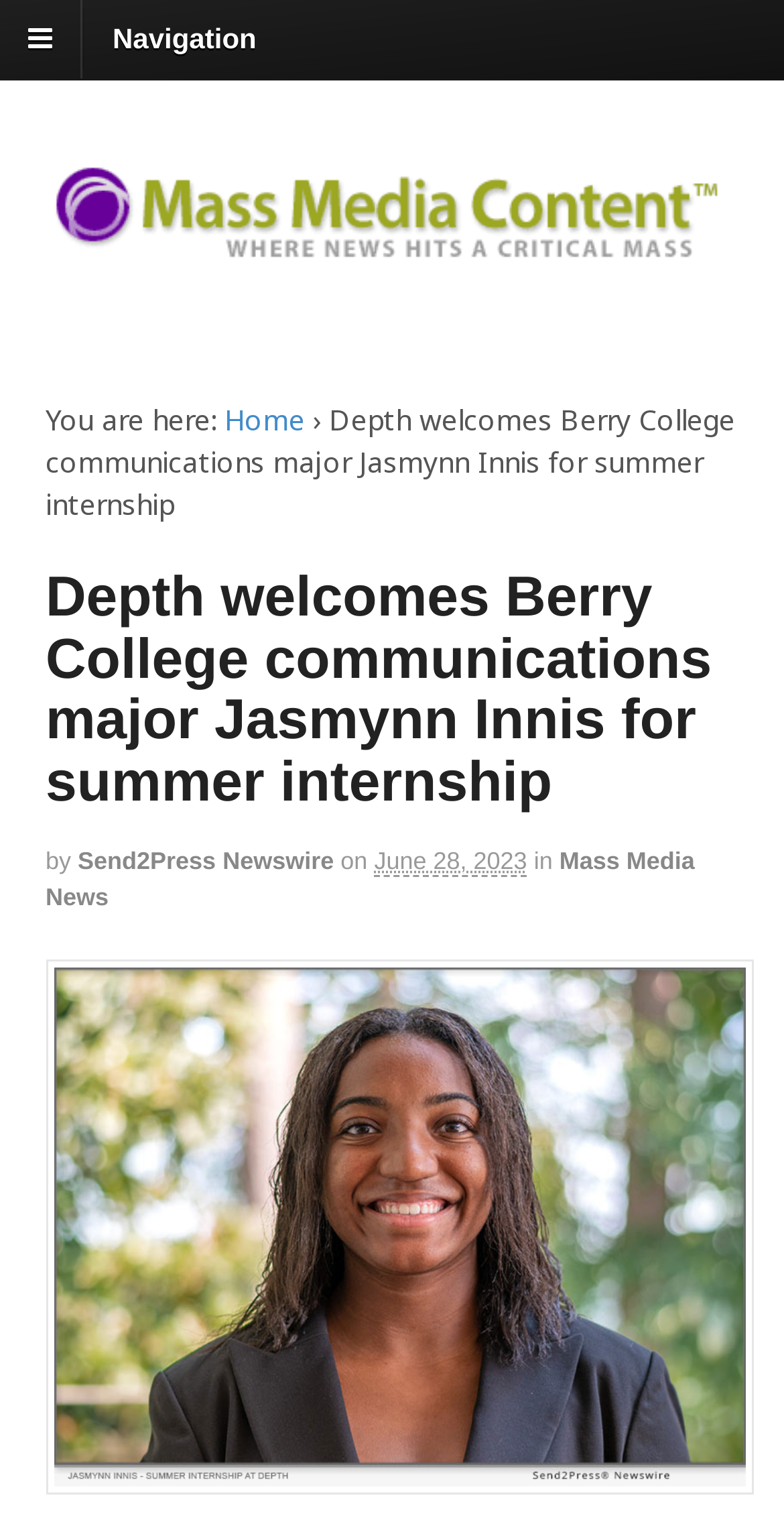Determine the main headline of the webpage and provide its text.

Depth welcomes Berry College communications major Jasmynn Innis for summer internship